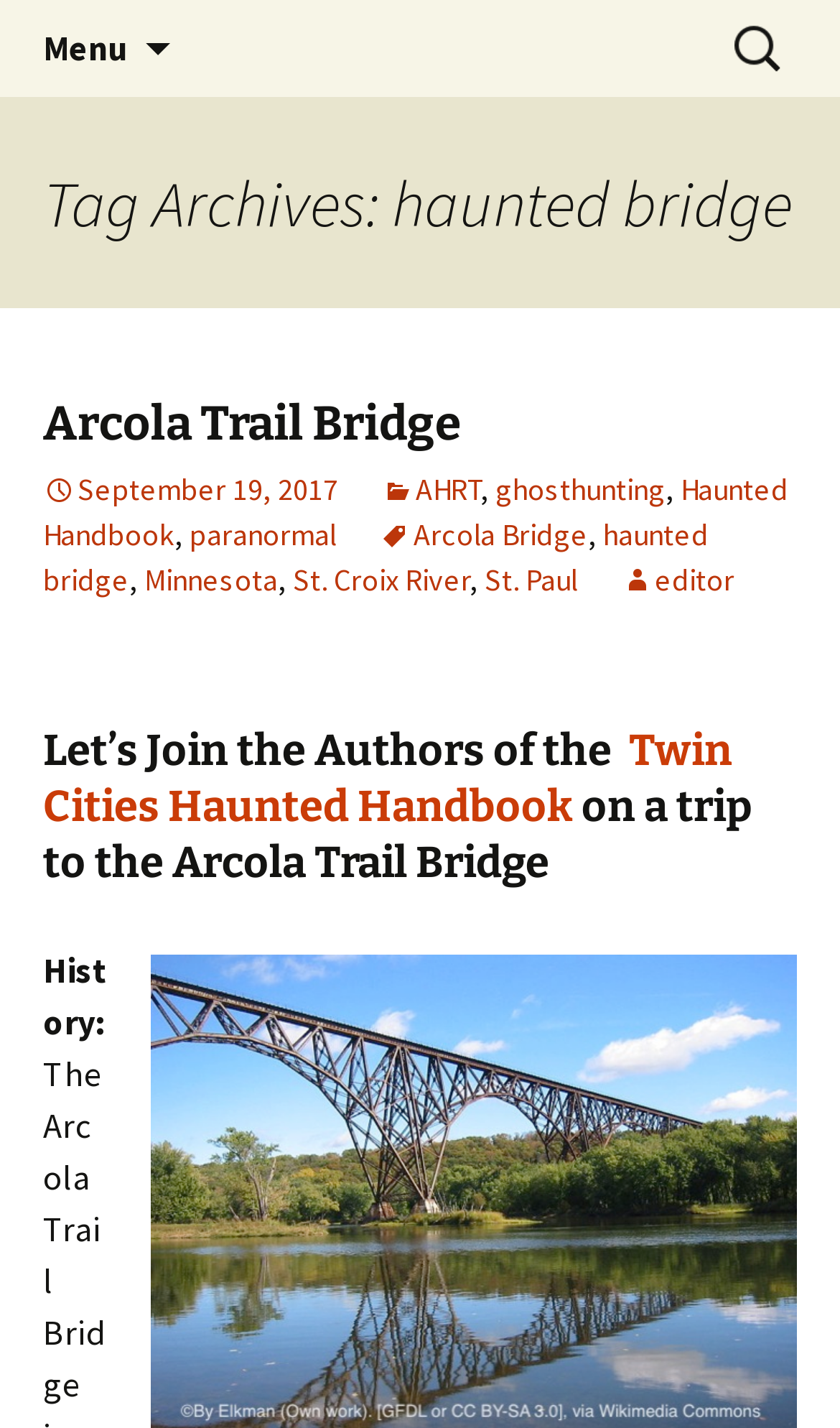Answer the question below using just one word or a short phrase: 
What is the name of the handbook?

Twin Cities Haunted Handbook